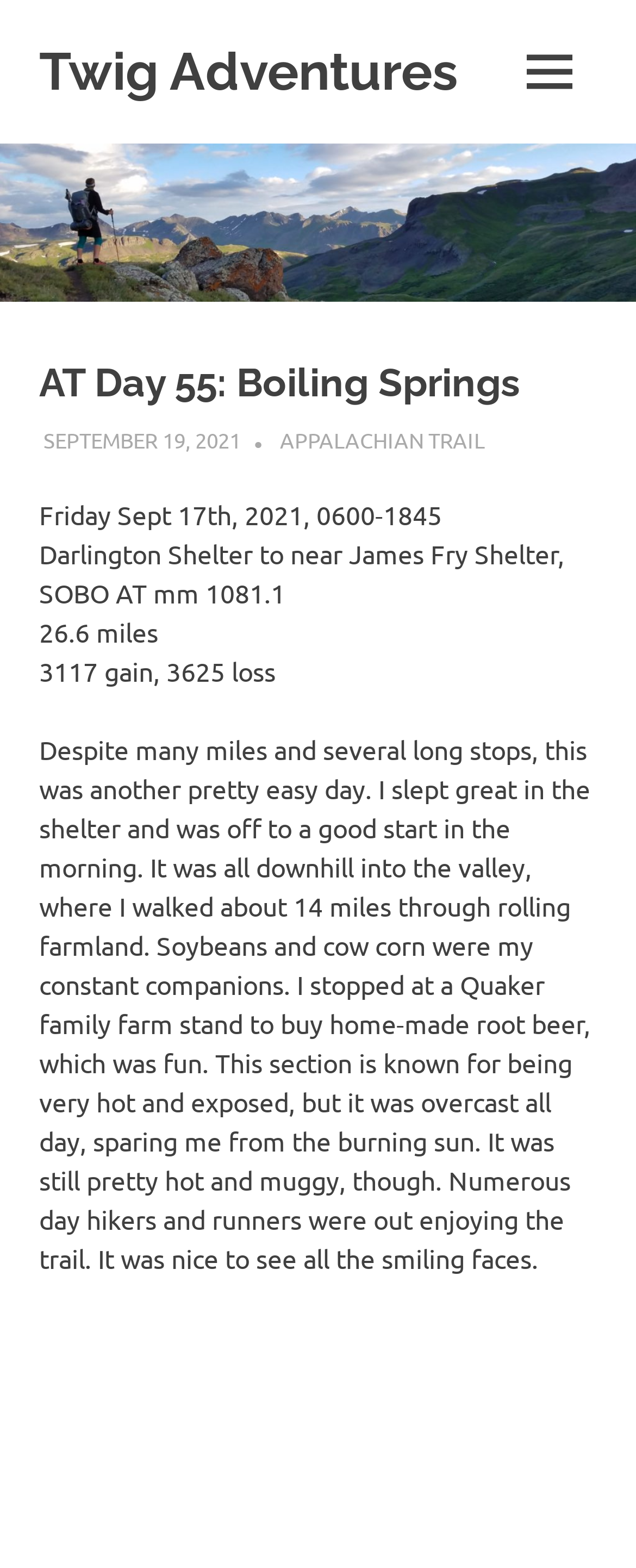What is the date of the adventure?
Give a detailed response to the question by analyzing the screenshot.

I found the date of the adventure by looking at the text in the webpage, specifically the sentence 'Friday Sept 17th, 2021, 0600-1845 Darlington Shelter to near James Fry Shelter, SOBO AT mm 1081.1' which indicates the date of the adventure.